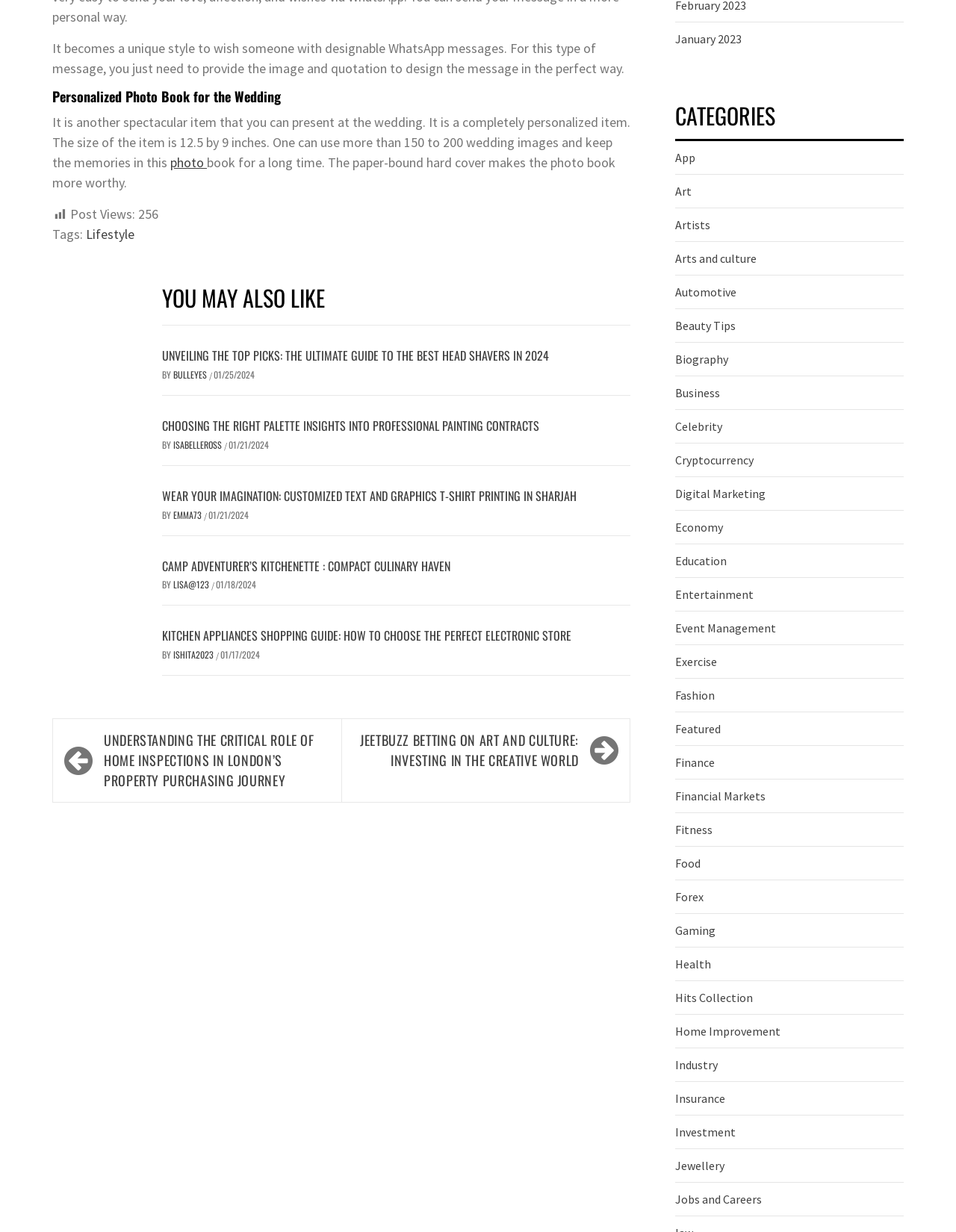How many categories are listed on the webpage?
Using the visual information, reply with a single word or short phrase.

30